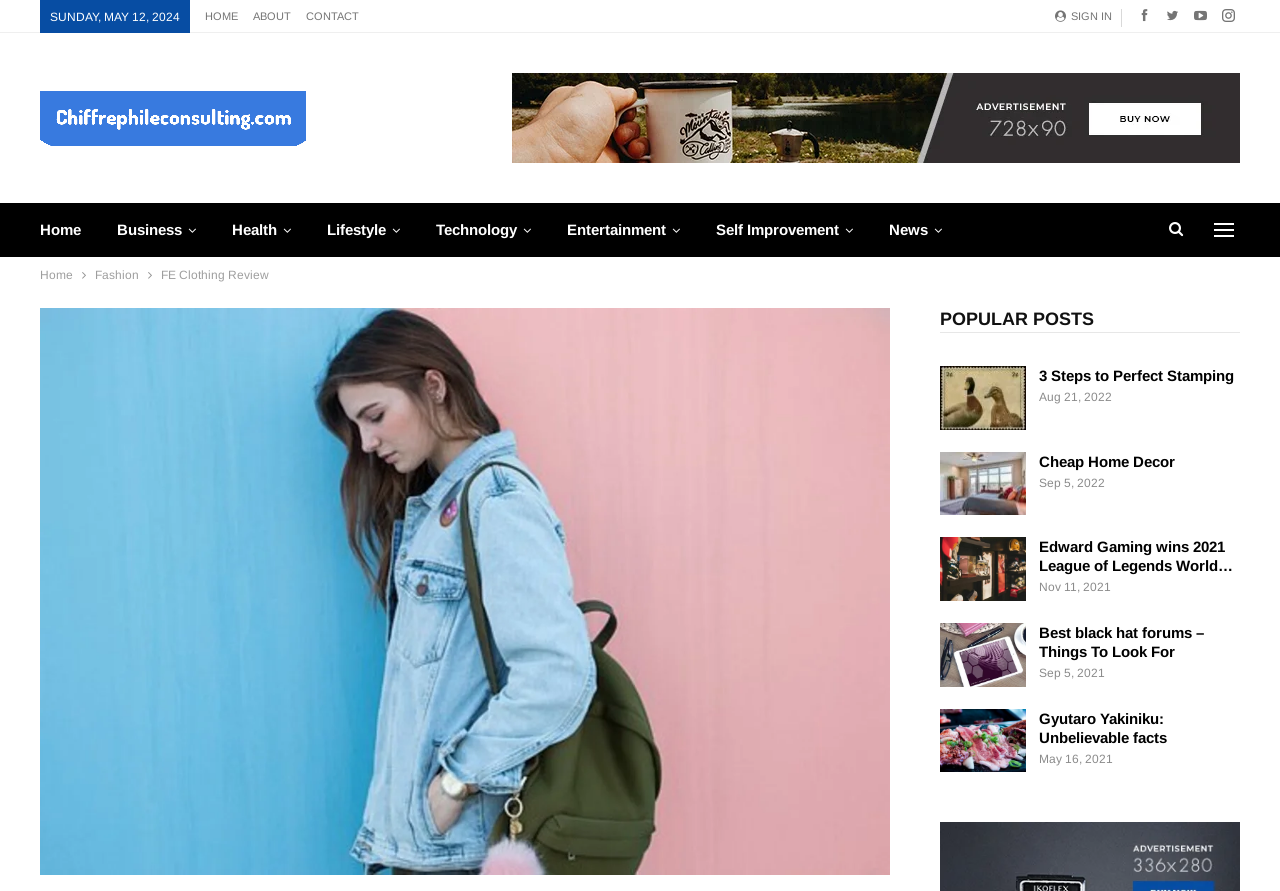Identify the coordinates of the bounding box for the element described below: "Gyutaro Yakiniku: Unbelievable facts". Return the coordinates as four float numbers between 0 and 1: [left, top, right, bottom].

[0.812, 0.796, 0.912, 0.837]